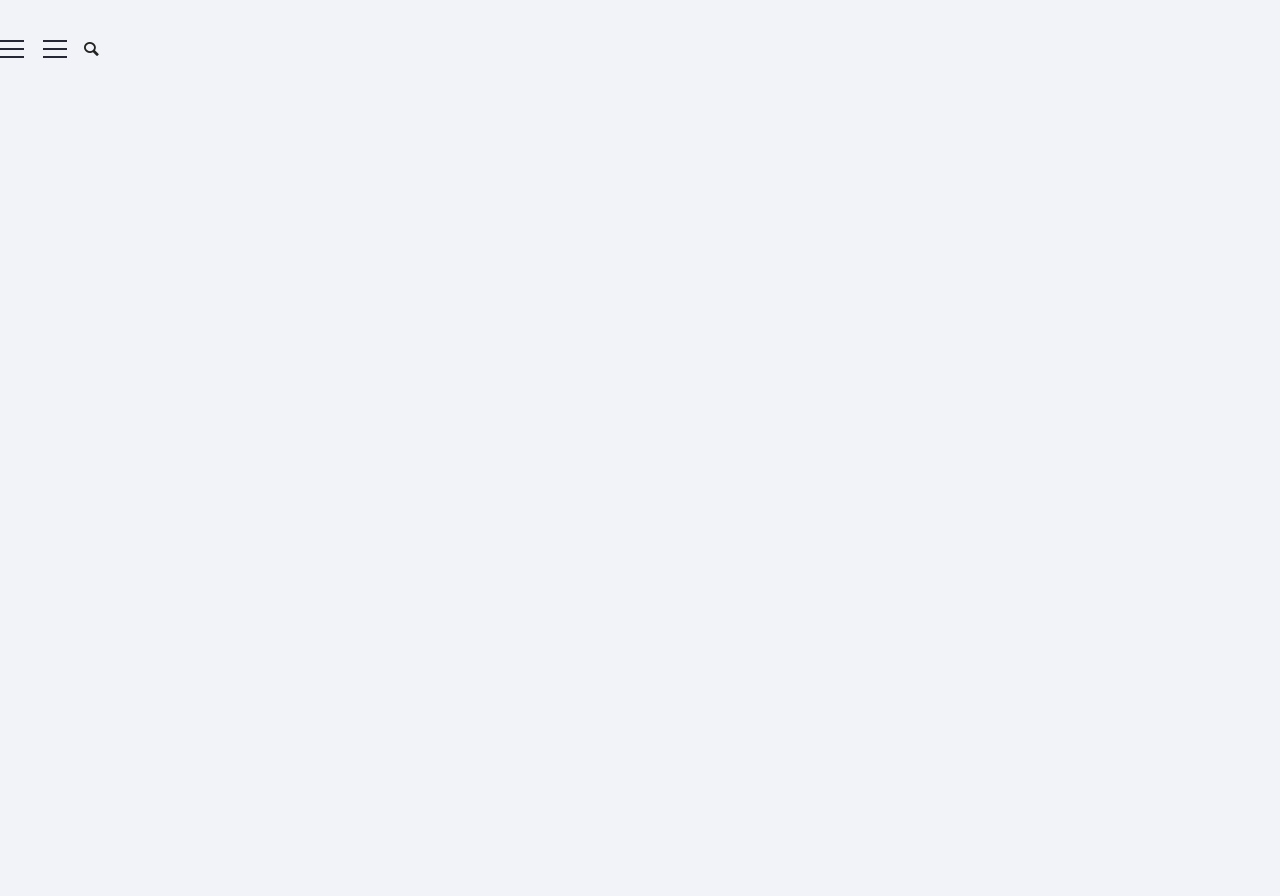Locate the bounding box coordinates of the clickable part needed for the task: "View recent posts".

[0.75, 0.202, 0.953, 0.227]